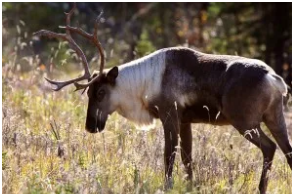What is distinctive about the Mountain Caribou's fur?
Examine the image and give a concise answer in one word or a short phrase.

Thick, dark fur with a lighter patch